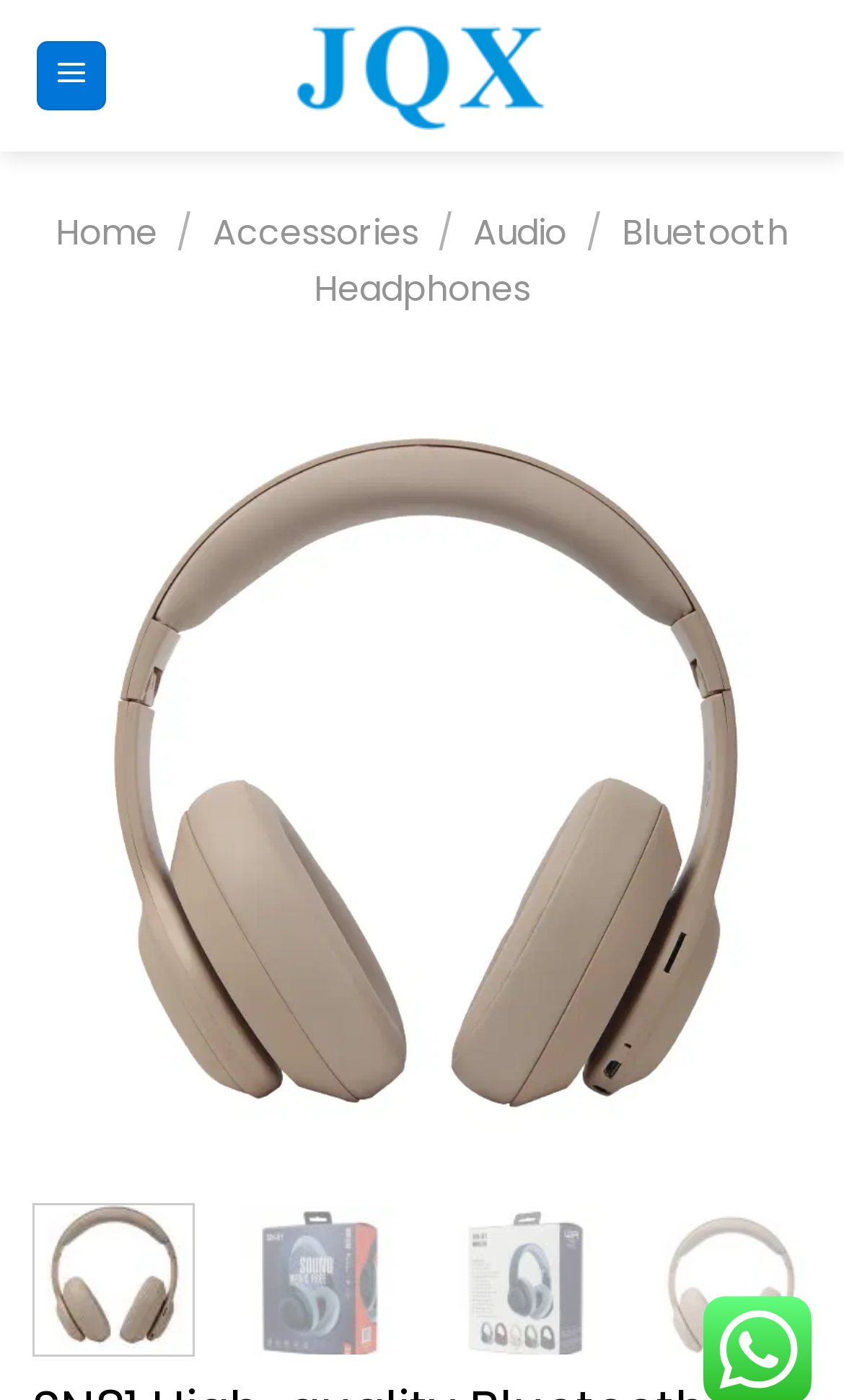Provide your answer to the question using just one word or phrase: What is the brand of the headphones?

JQX